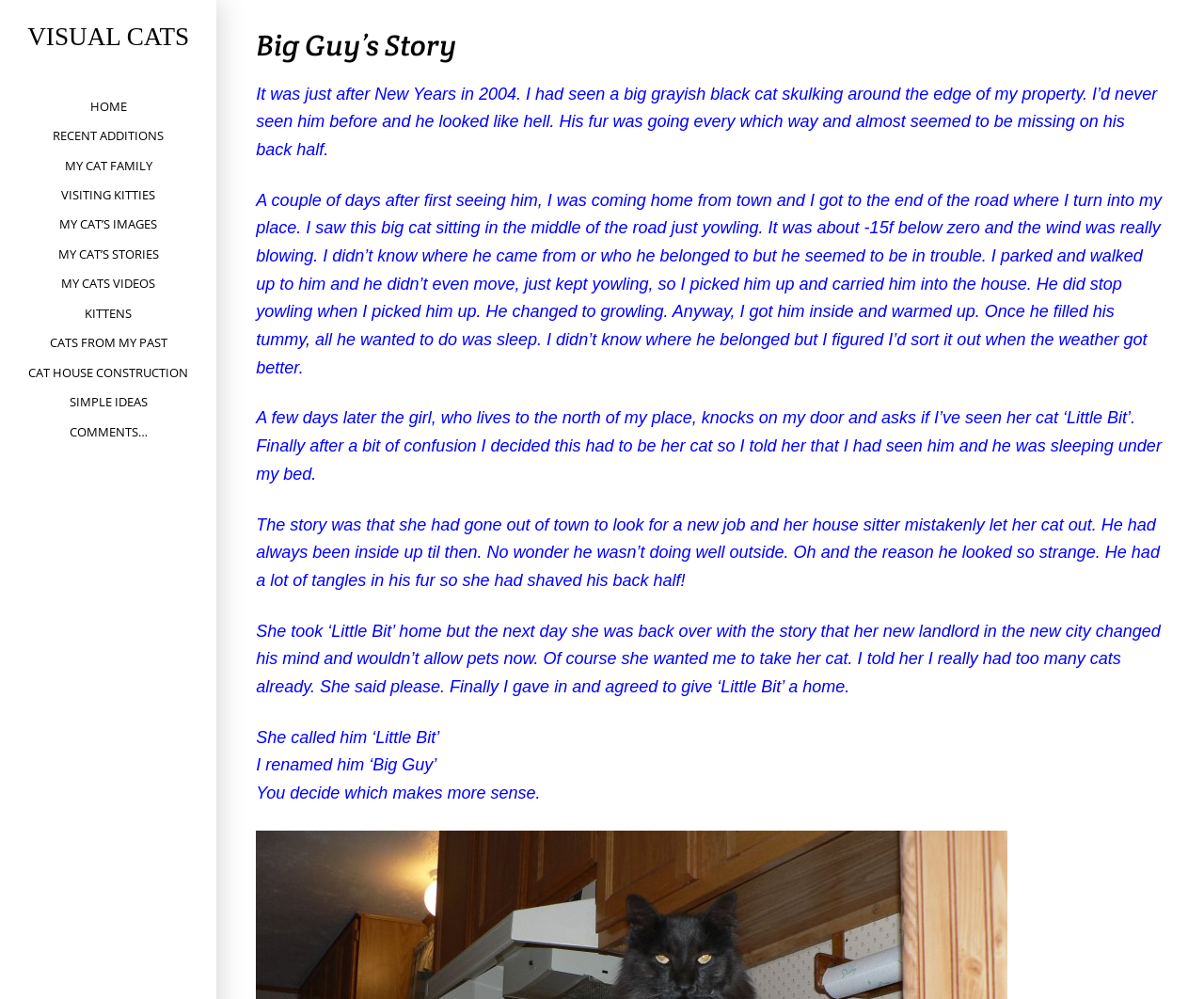Please determine the bounding box coordinates of the area that needs to be clicked to complete this task: 'Go to HOME'. The coordinates must be four float numbers between 0 and 1, formatted as [left, top, right, bottom].

[0.063, 0.092, 0.117, 0.121]